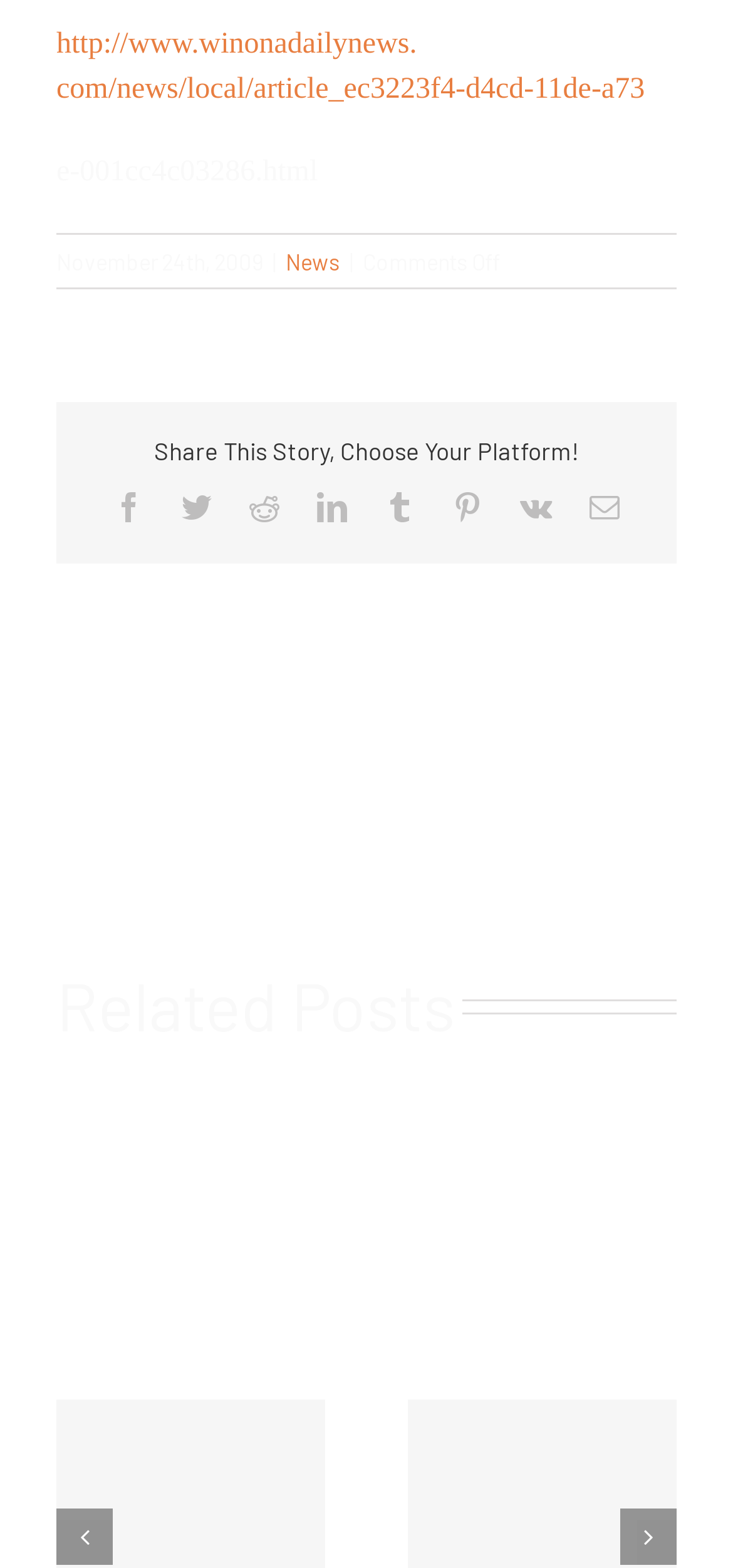What is the date of the article?
Provide an in-depth answer to the question, covering all aspects.

I found the date of the article by looking at the StaticText element with the text 'November 24th, 2009' which is located at the top of the webpage.